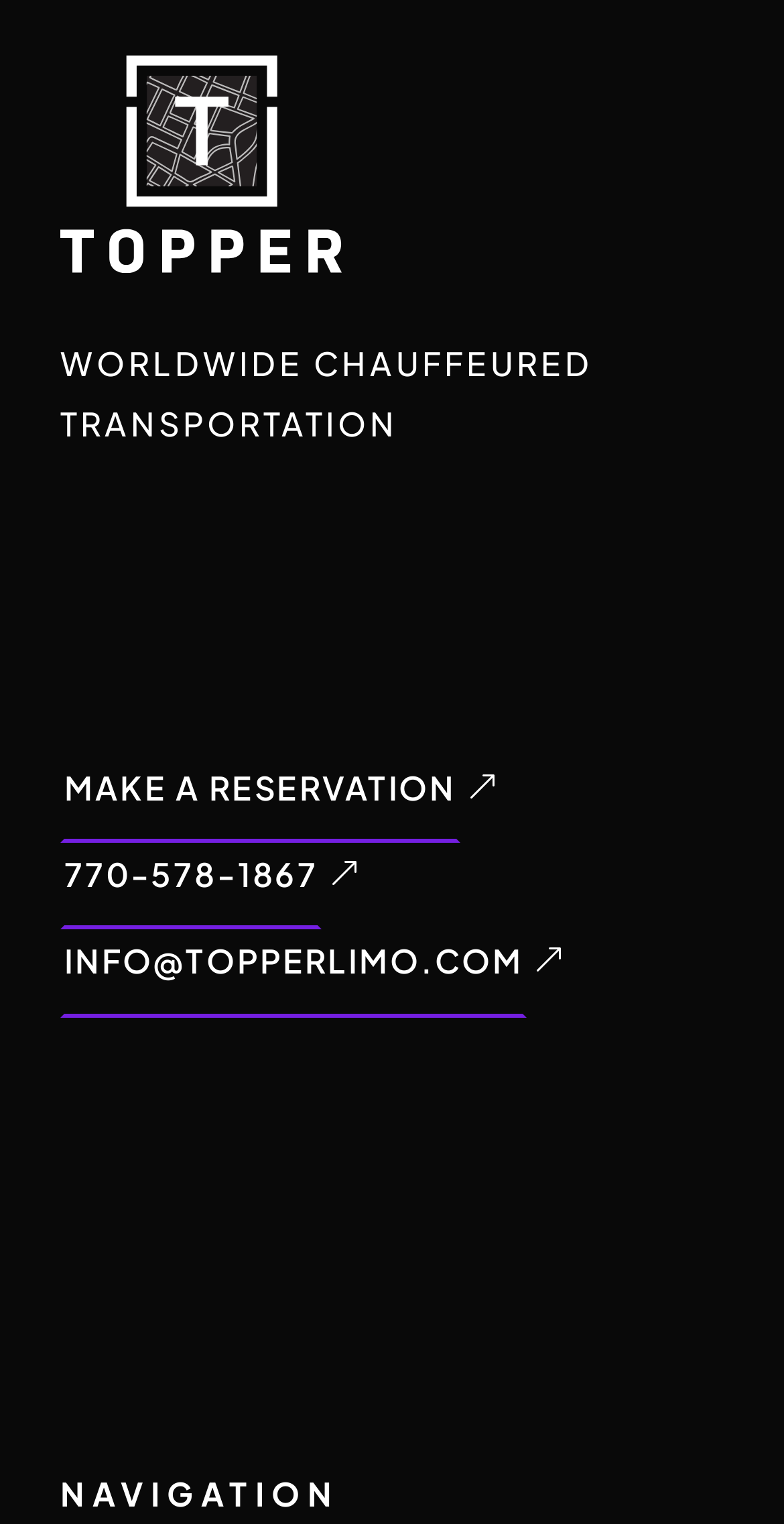What is the phone number? Refer to the image and provide a one-word or short phrase answer.

770-578-1867